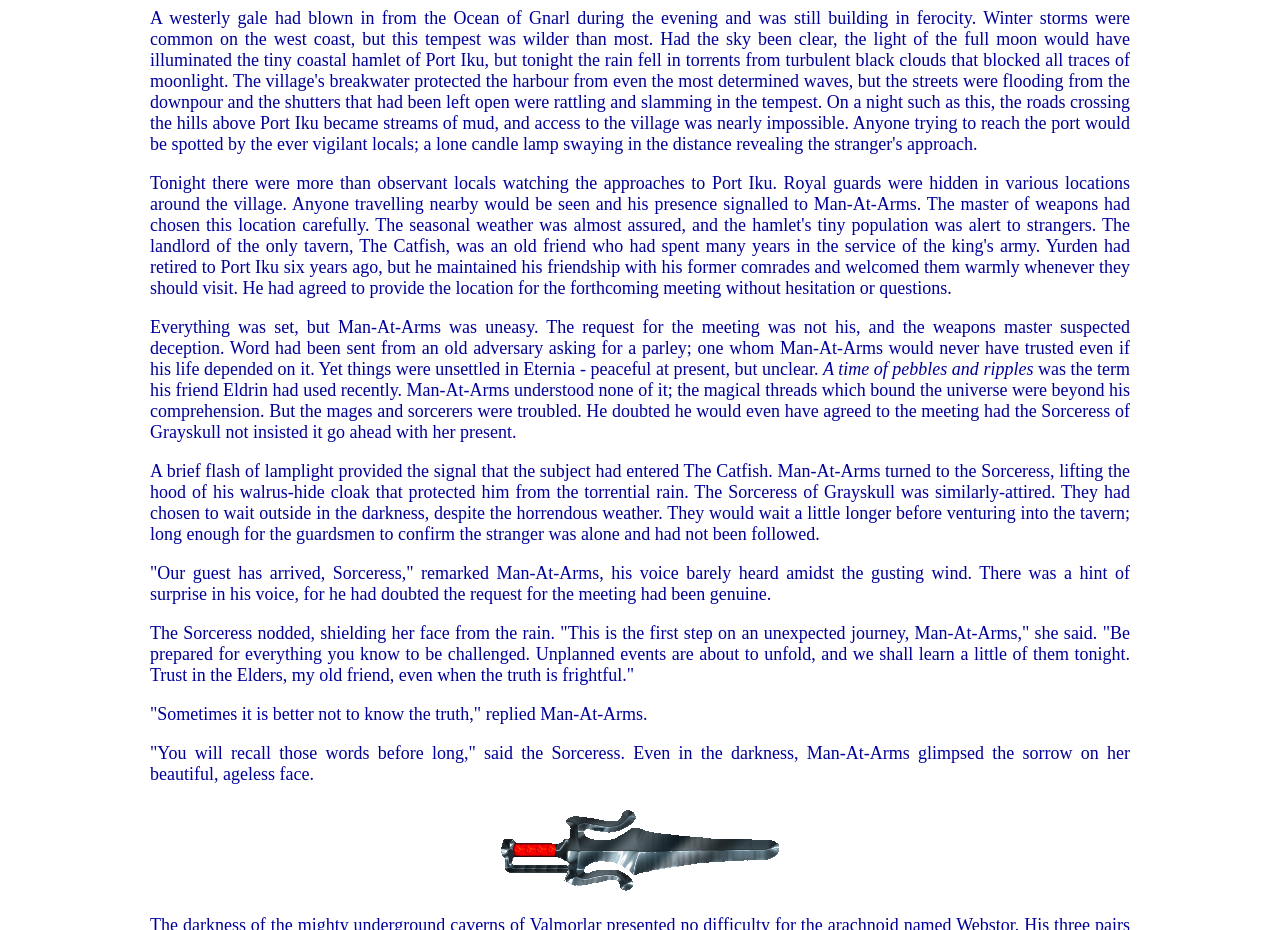Offer a meticulous caption that includes all visible features of the webpage.

The webpage is a chapter from a fantasy novel, "Thorn's Hammer - Chapter One". The main content of the page is a passage of text that tells a story. The story begins with a description of a meeting between Man-At-Arms and an old adversary, and the atmosphere is tense and uncertain. The text is divided into several paragraphs, each with a few sentences that advance the plot.

At the top of the page, there is a block of text that sets the scene, describing the unease of Man-At-Arms and the uncertainty of the situation. Below this, there are several paragraphs of text that continue the story, describing the meeting and the conversation between Man-At-Arms and the Sorceress of Grayskull.

The text is arranged in a single column, with each paragraph separated by a small gap. The font size and style are consistent throughout the page, making it easy to read.

Near the bottom of the page, there is a small image, which appears to be a decorative element rather than a crucial part of the story. It is positioned to the right of the text column, and takes up about a quarter of the page width.

Overall, the webpage is a simple and straightforward presentation of a chapter from a fantasy novel, with a focus on the text and a minimal use of images.